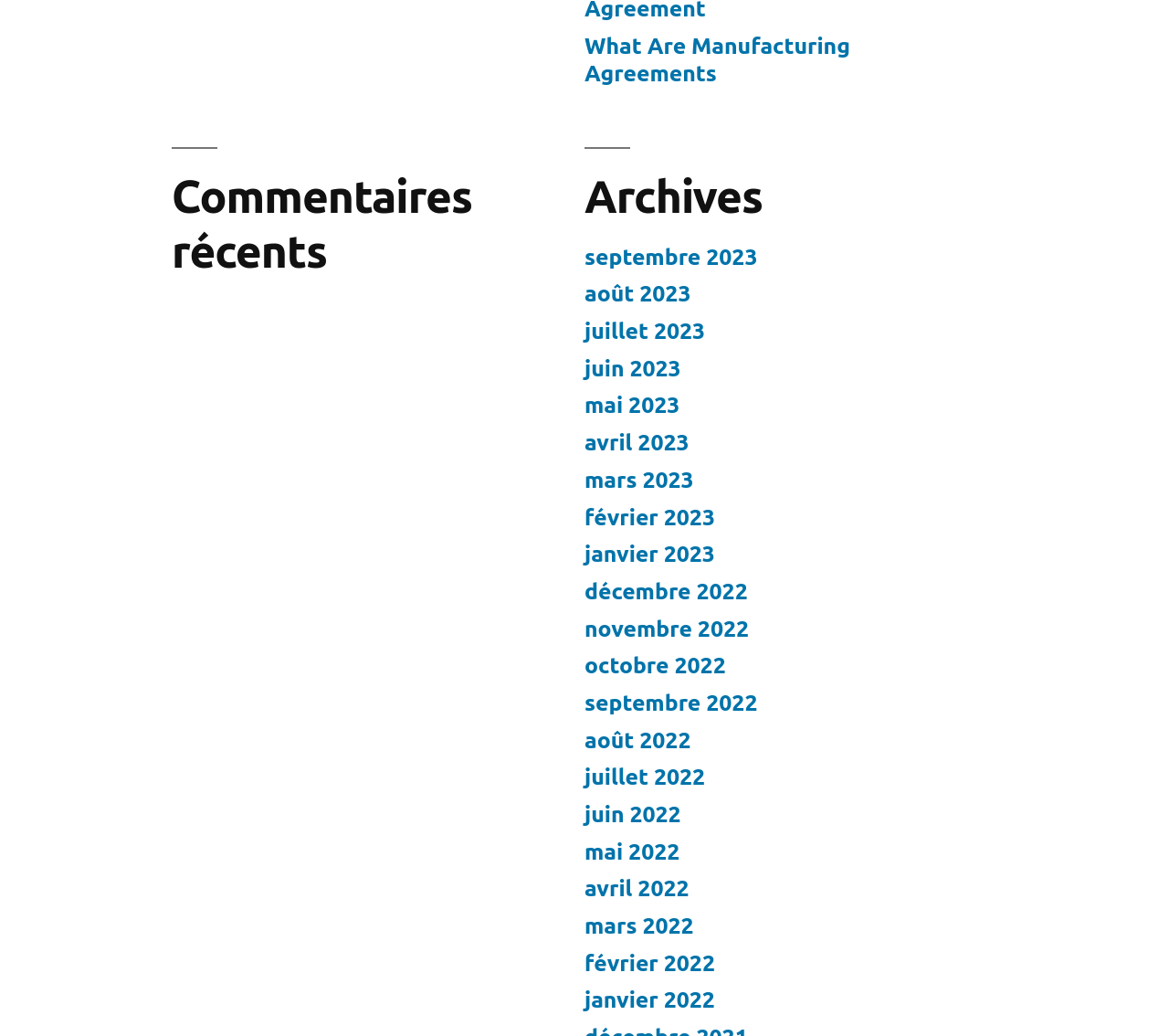Answer the question below using just one word or a short phrase: 
What is the title of the section with recent comments?

Commentaires récents